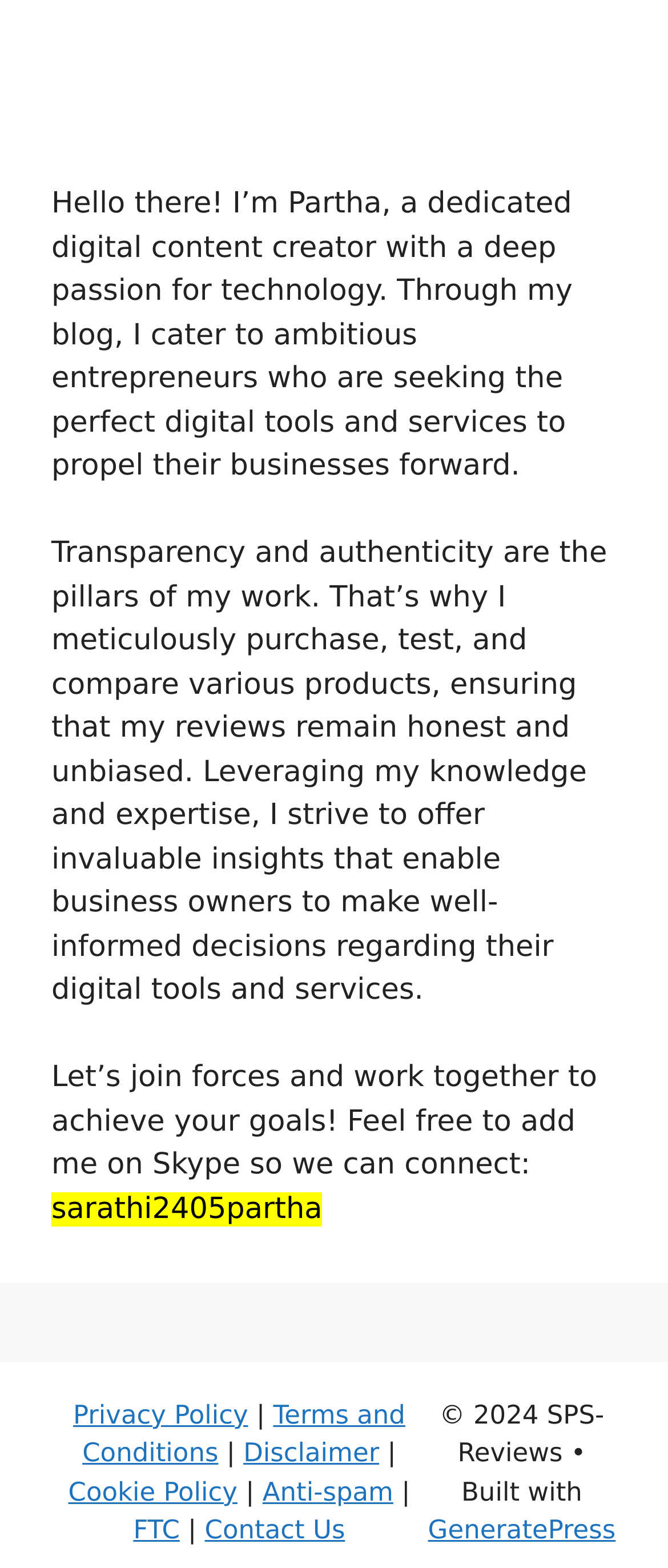What is the copyright year of the webpage?
Look at the screenshot and give a one-word or phrase answer.

2024